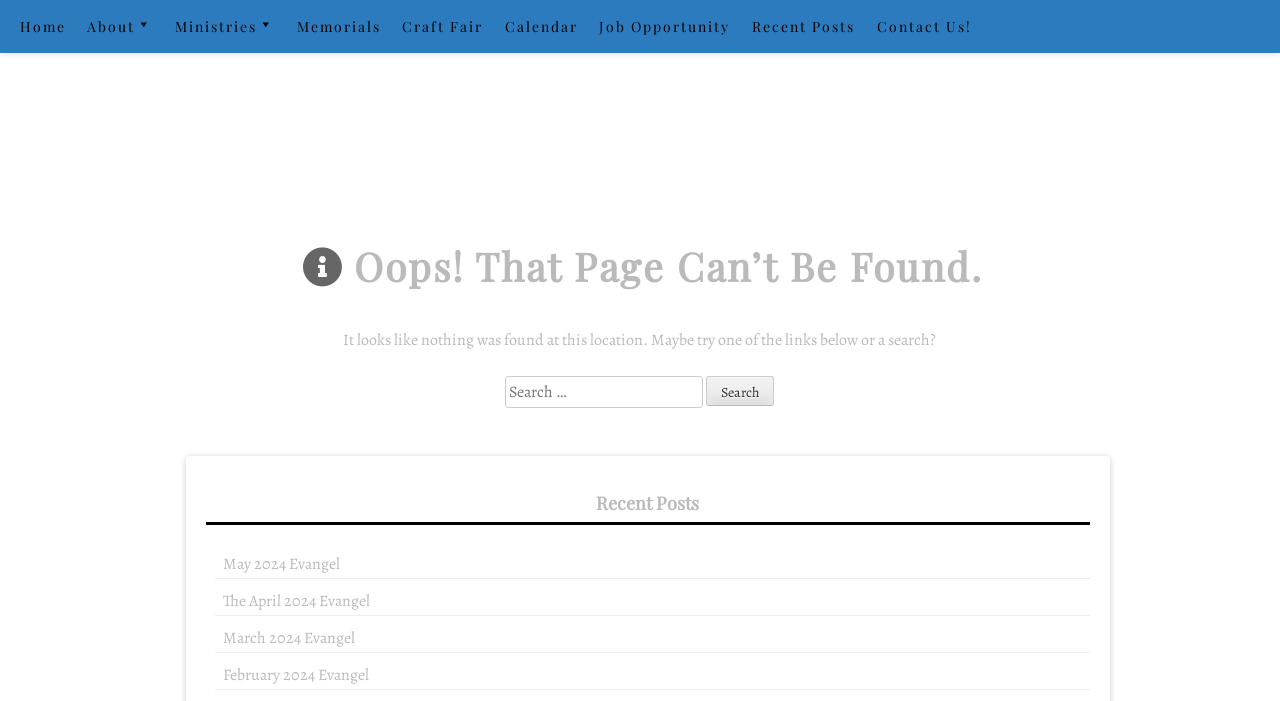Create a full and detailed caption for the entire webpage.

This webpage is from Newtown United Methodist Church, and it appears to be a "Page not found" error page. At the top, there is a navigation menu with 11 links, including "Home", "About", "Ministries", "Memorials", "Craft Fair", "Calendar", "Job Opportunity", "Recent Posts", and "Contact Us!". 

Below the navigation menu, there is a large heading that reads "Oops! That Page Can’t Be Found." followed by a paragraph of text explaining that the page was not found and suggesting to try one of the links below or a search.

On the left side of the page, there is a search box with a label "Search for:" and a "Search" button. 

Below the search box, there is a section titled "Recent Posts" with four links to recent posts, including "May 2024 Evangel", "The April 2024 Evangel", "March 2024 Evangel", and "February 2024 Evangel".